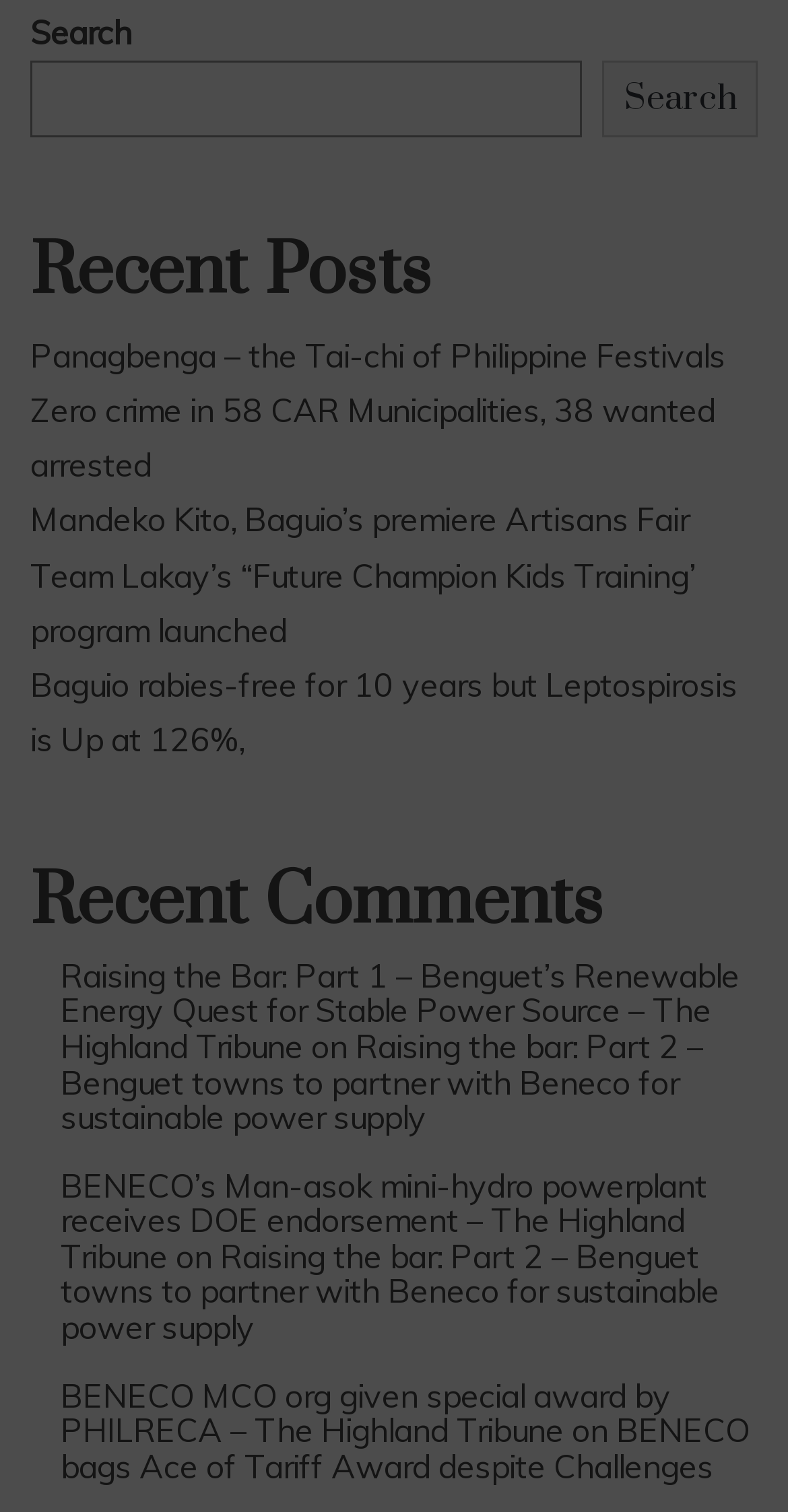Please identify the coordinates of the bounding box for the clickable region that will accomplish this instruction: "Read recent post about Panagbenga".

[0.038, 0.222, 0.921, 0.248]